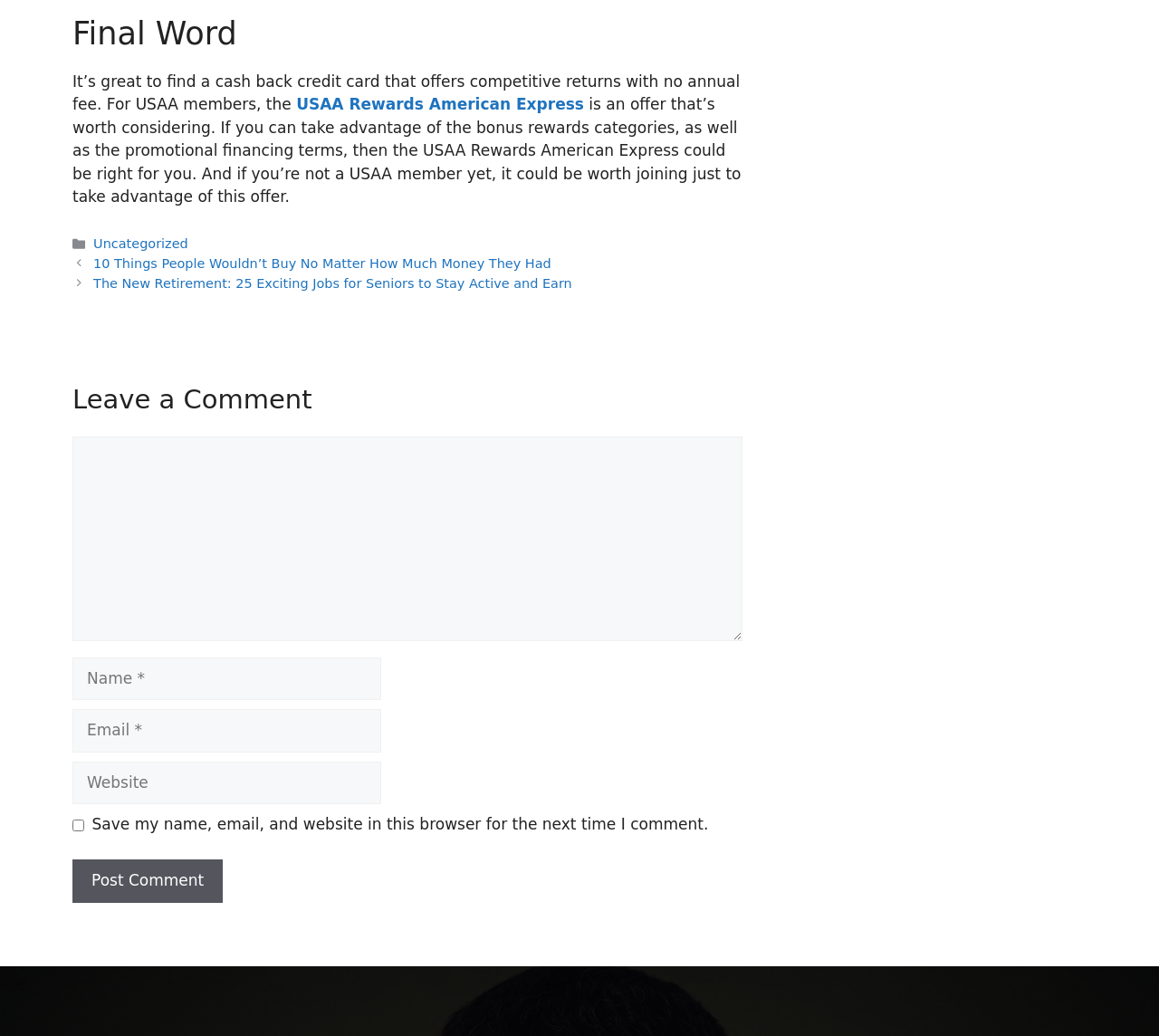Refer to the image and offer a detailed explanation in response to the question: What are the two navigation options available?

The webpage has a navigation section labeled 'Post navigation' which contains two generic elements labeled 'Previous' and 'Next', indicating that users can navigate to previous or next posts.